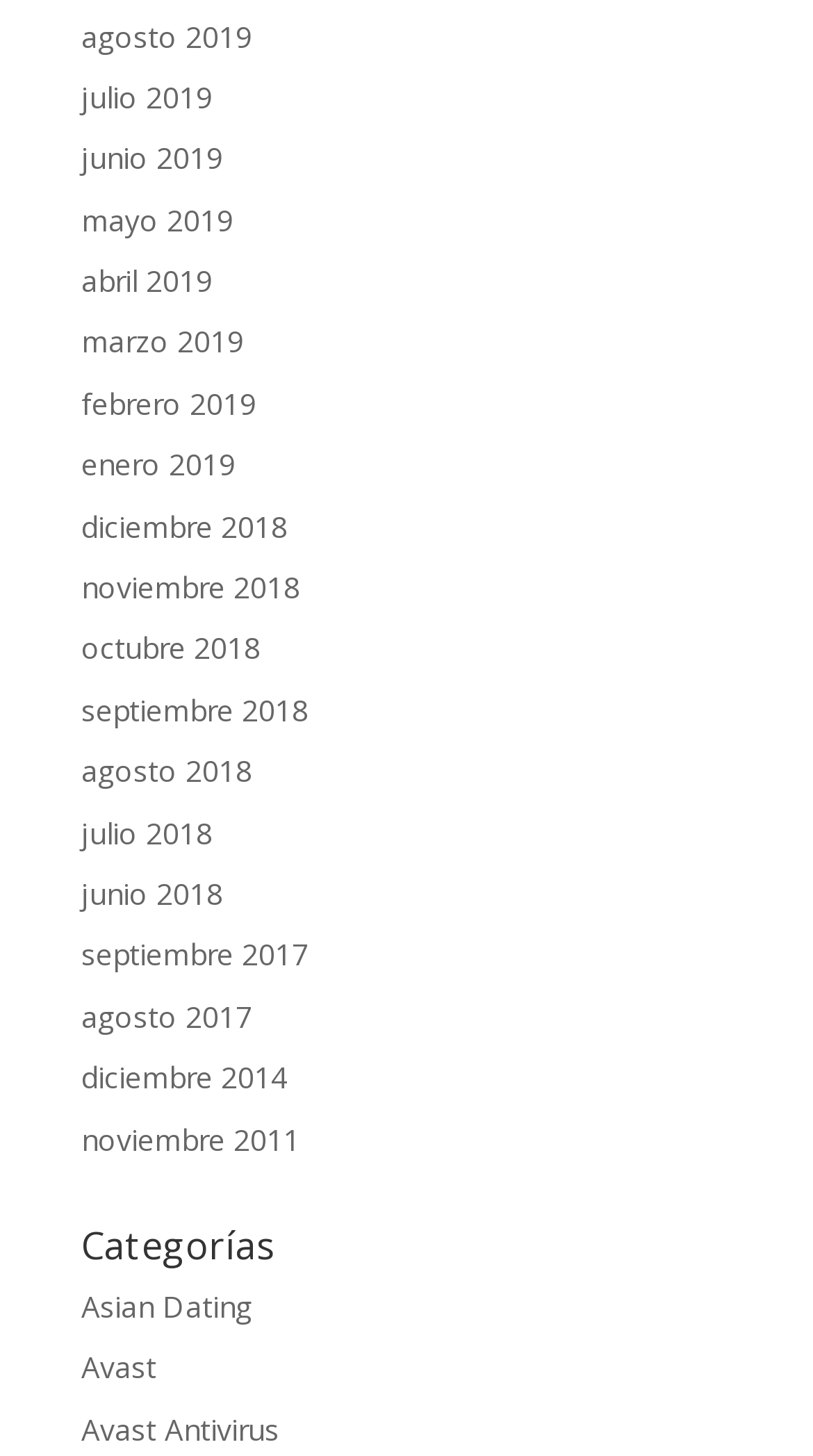Please give a succinct answer to the question in one word or phrase:
How many categories are listed on the webpage?

3